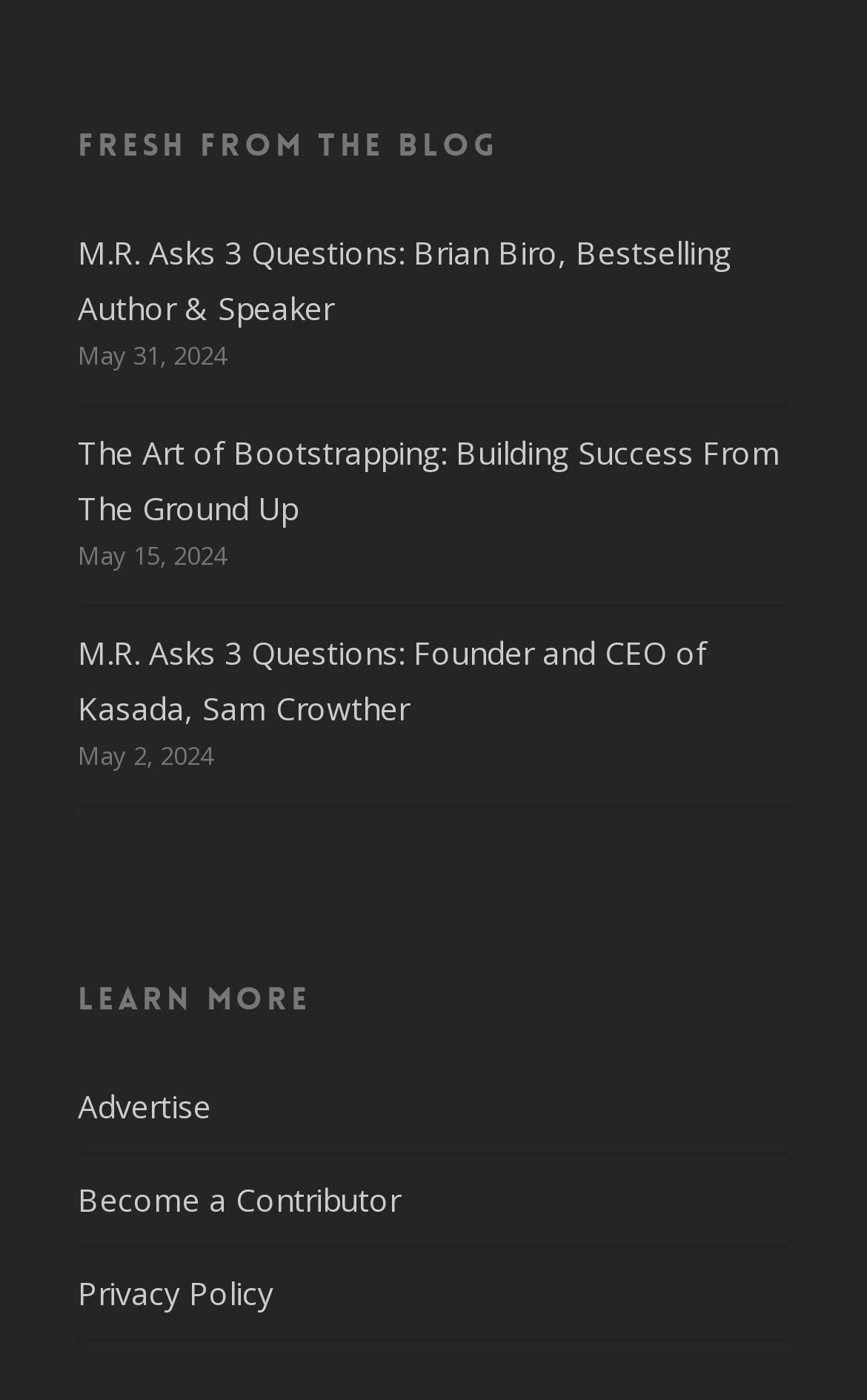What is the name of the person interviewed in the third blog post?
Based on the image, give a one-word or short phrase answer.

Sam Crowther